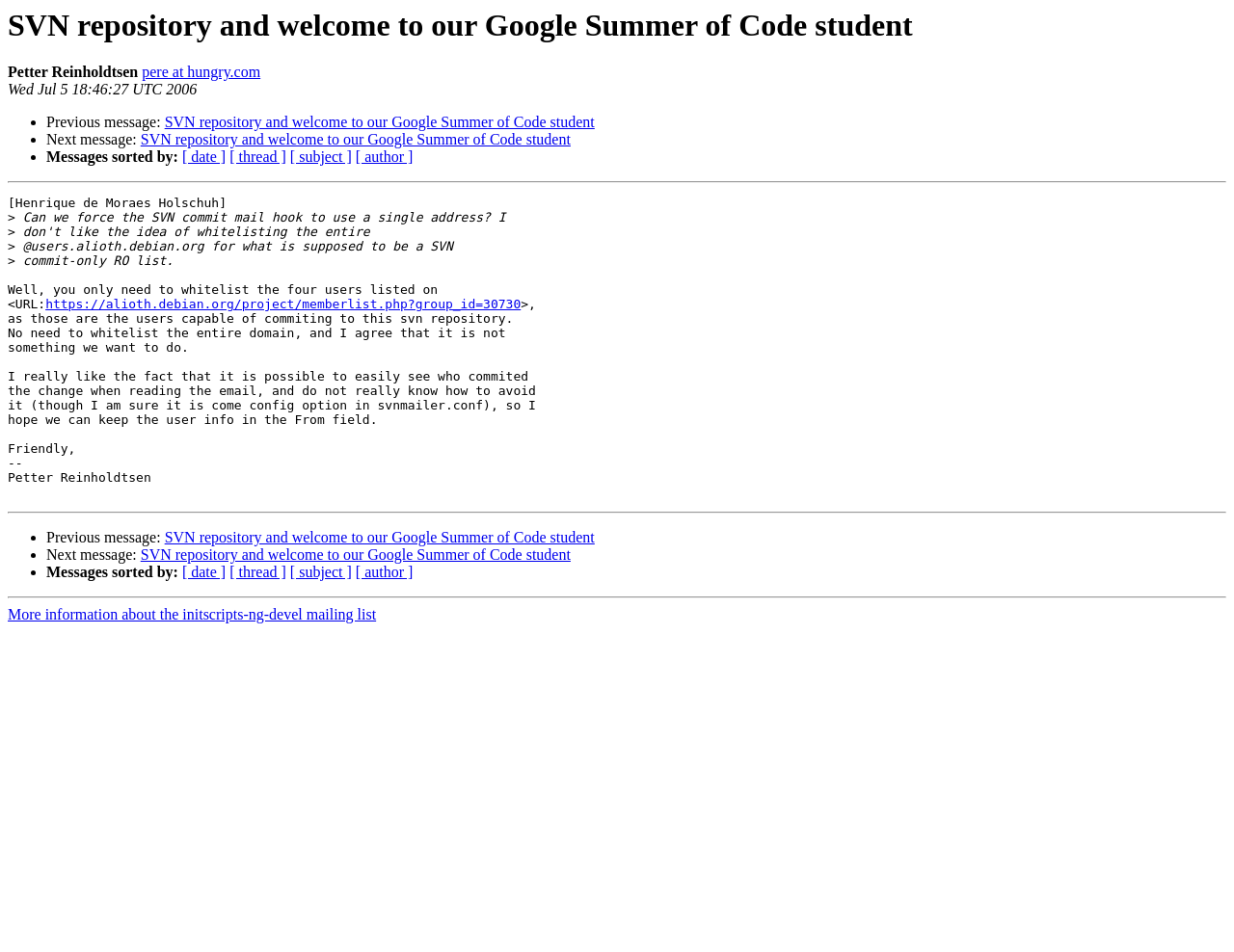Please determine the bounding box of the UI element that matches this description: pere at hungry.com. The coordinates should be given as (top-left x, top-left y, bottom-right x, bottom-right y), with all values between 0 and 1.

[0.115, 0.067, 0.211, 0.084]